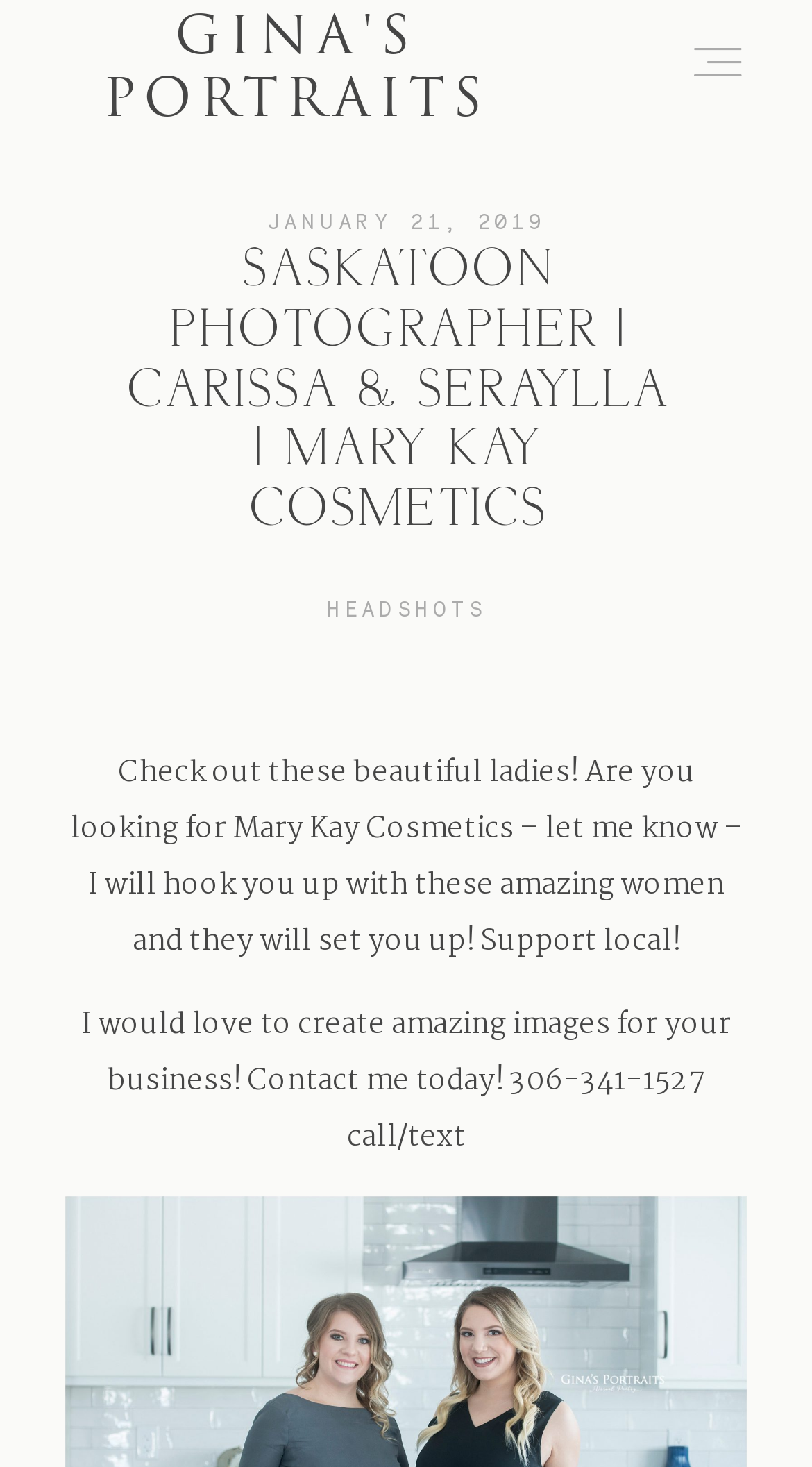Identify the bounding box coordinates of the section that should be clicked to achieve the task described: "Go to Home".

[0.46, 0.142, 0.54, 0.161]